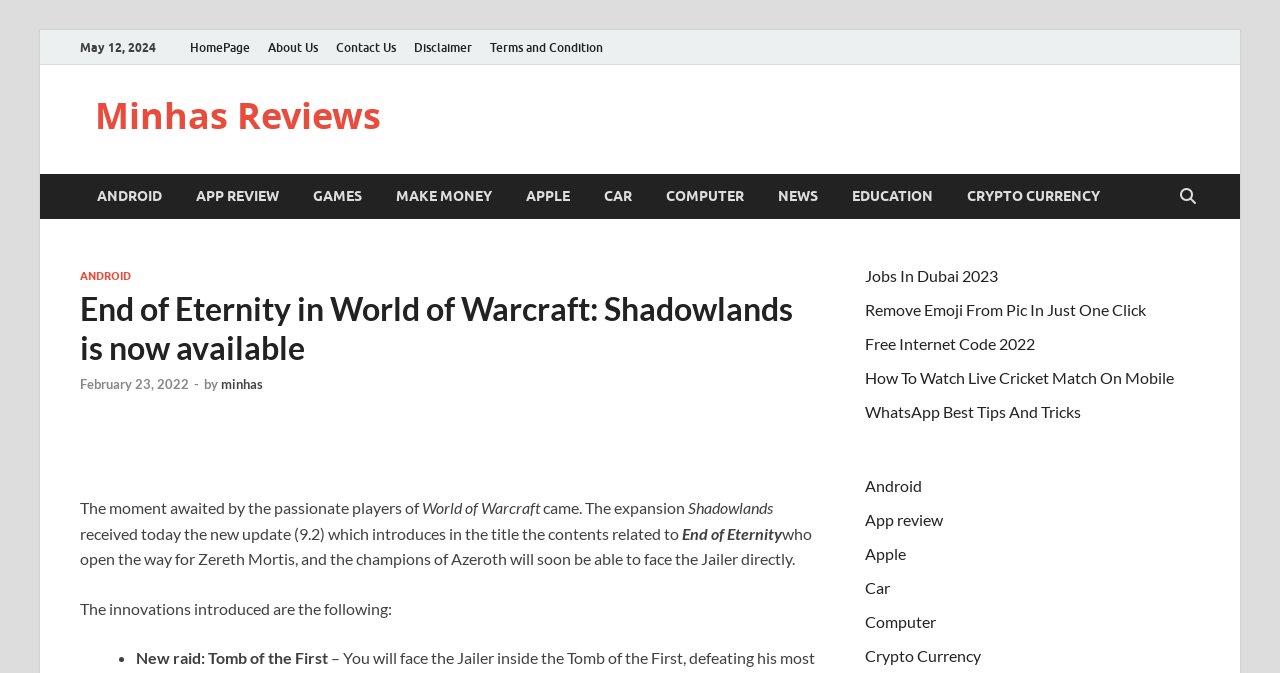Please identify the bounding box coordinates of the element that needs to be clicked to perform the following instruction: "Click on the 'HomePage' link".

[0.141, 0.045, 0.202, 0.097]